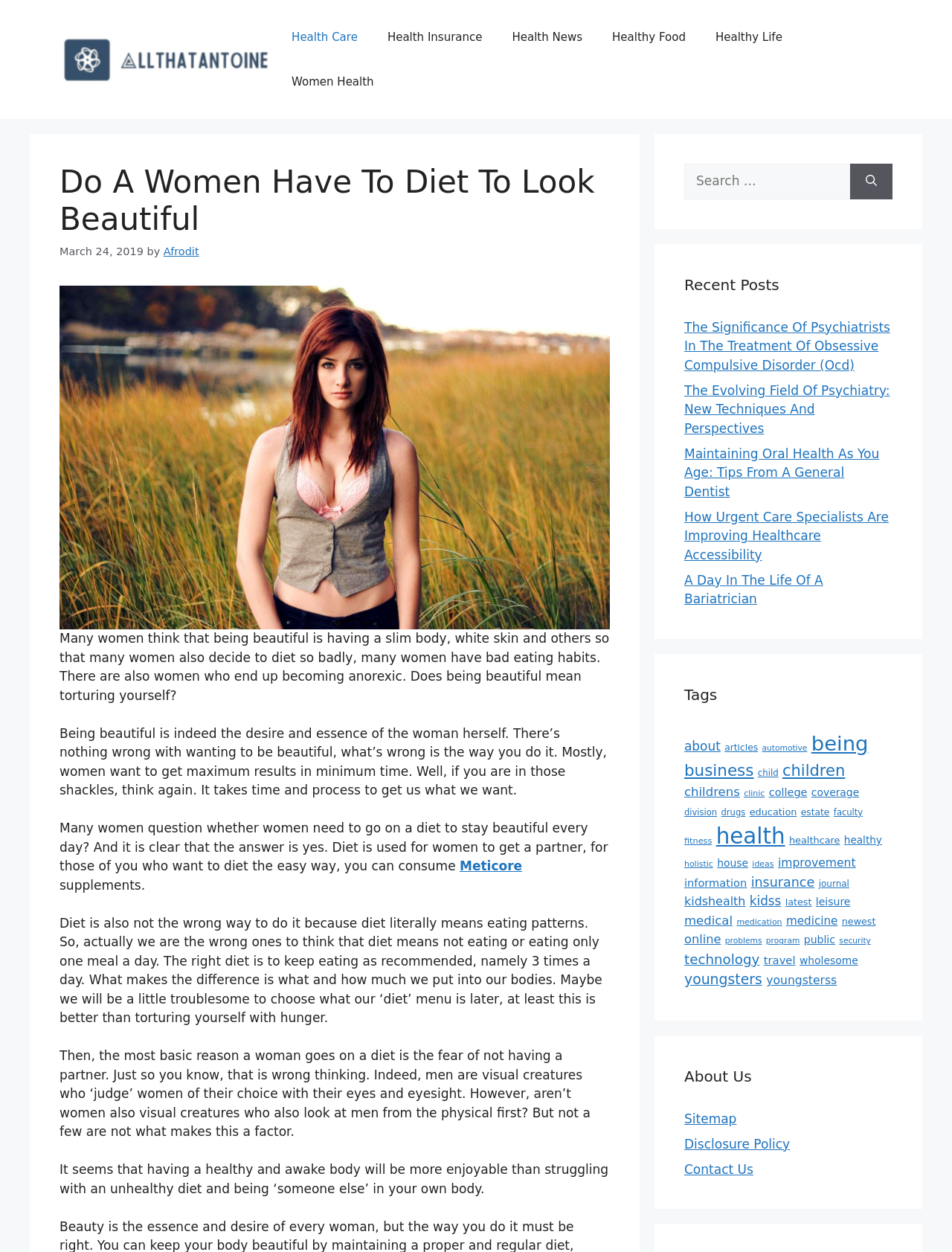Please locate the bounding box coordinates of the element that should be clicked to complete the given instruction: "Click on the link to Meticore".

[0.483, 0.686, 0.548, 0.698]